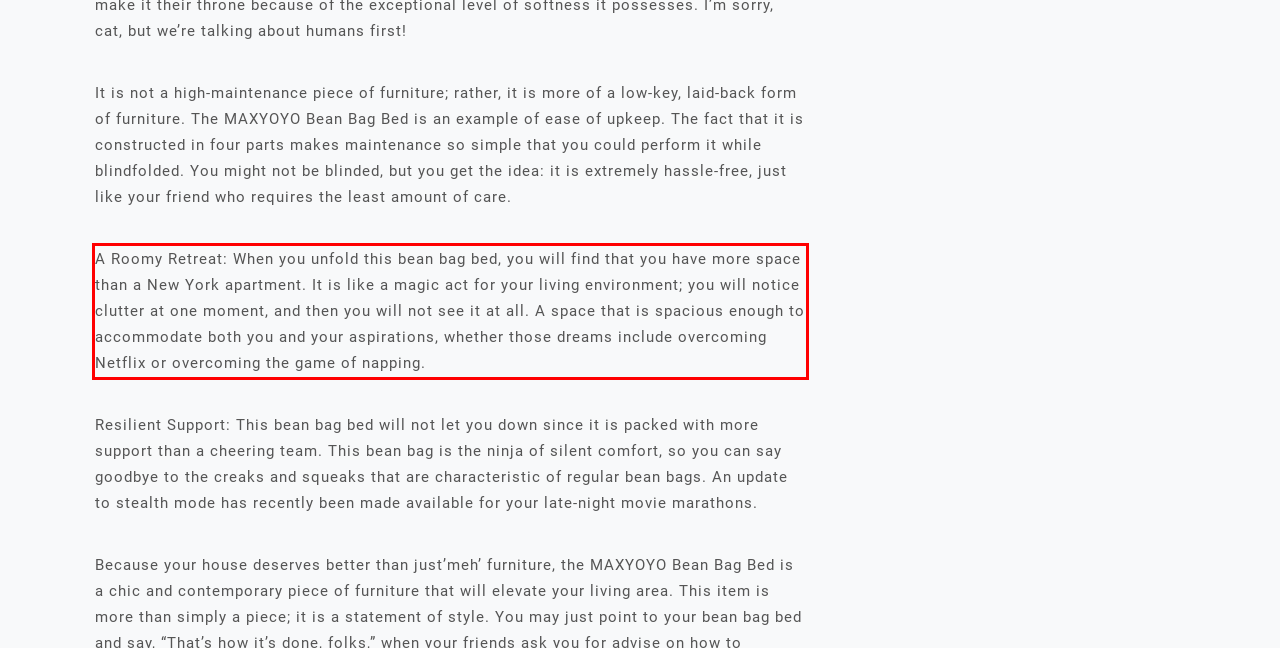Examine the screenshot of the webpage, locate the red bounding box, and perform OCR to extract the text contained within it.

A Roomy Retreat: When you unfold this bean bag bed, you will find that you have more space than a New York apartment. It is like a magic act for your living environment; you will notice clutter at one moment, and then you will not see it at all. A space that is spacious enough to accommodate both you and your aspirations, whether those dreams include overcoming Netflix or overcoming the game of napping.